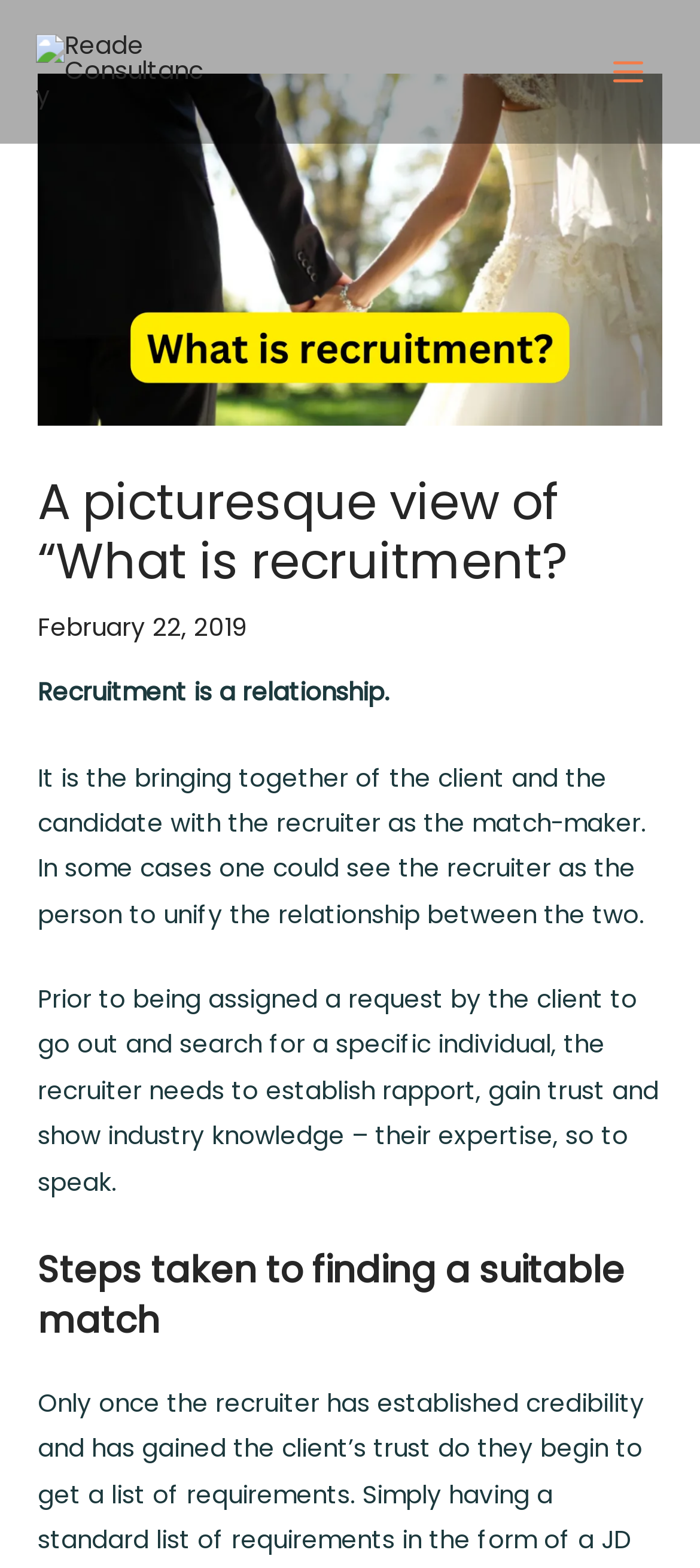What does the recruiter need to establish before searching for a candidate?
Using the image as a reference, answer with just one word or a short phrase.

Rapport, trust, and industry knowledge